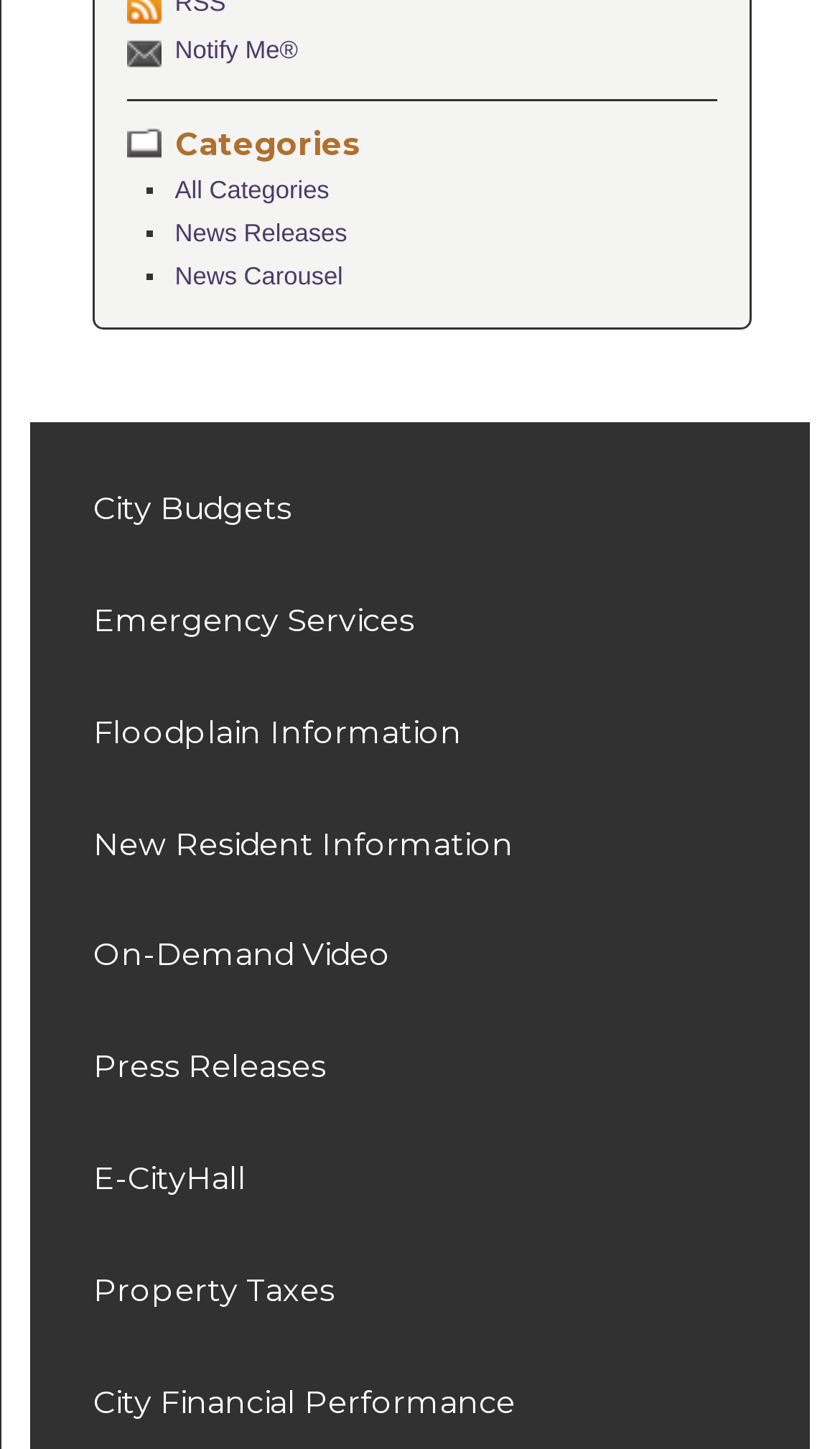Kindly respond to the following question with a single word or a brief phrase: 
How many menu items are there?

9